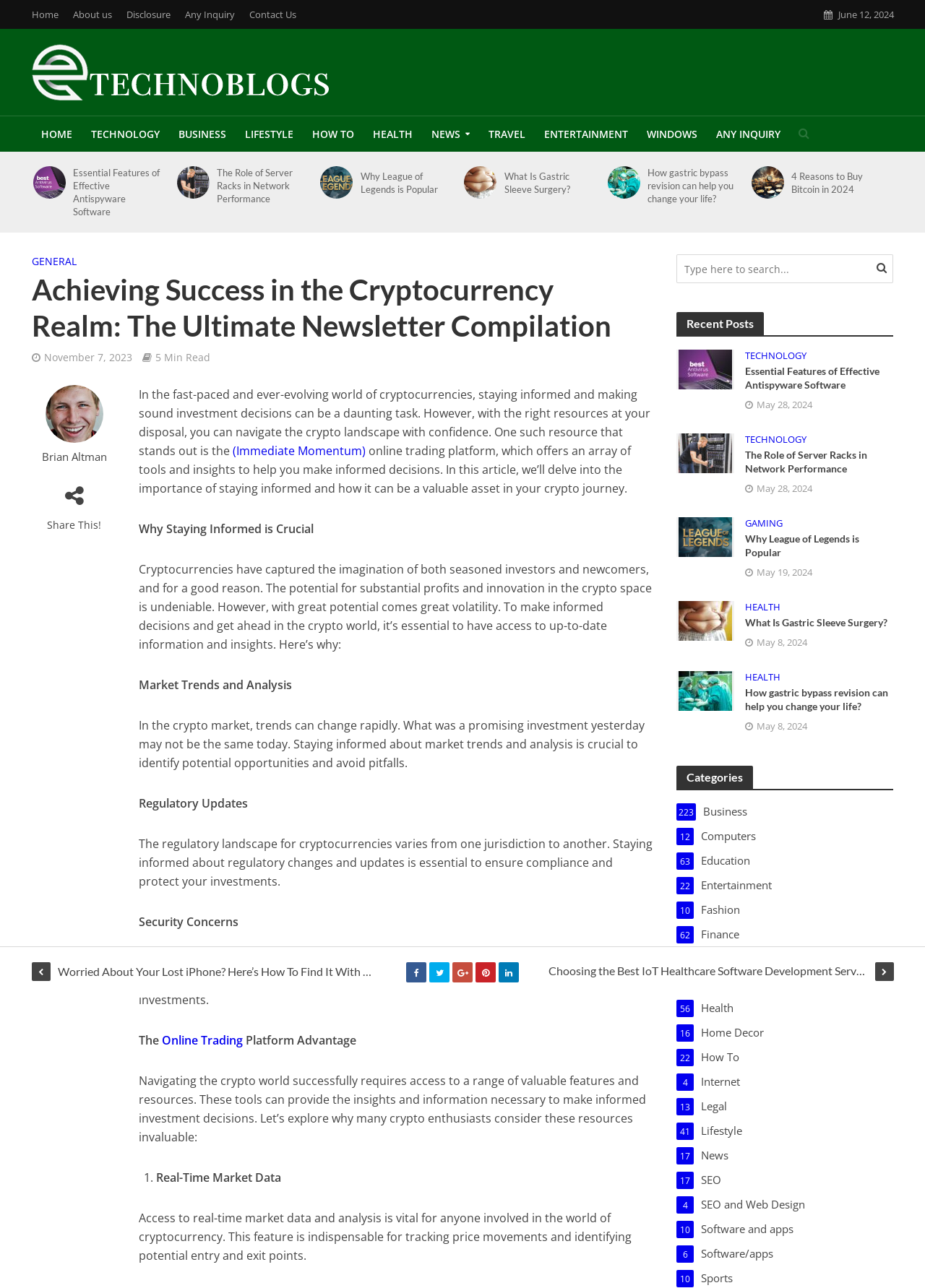What is the author of the article?
Using the image, provide a detailed and thorough answer to the question.

I found the author's name 'Brian Altman' in a link element with bounding box coordinates [0.034, 0.349, 0.127, 0.36].